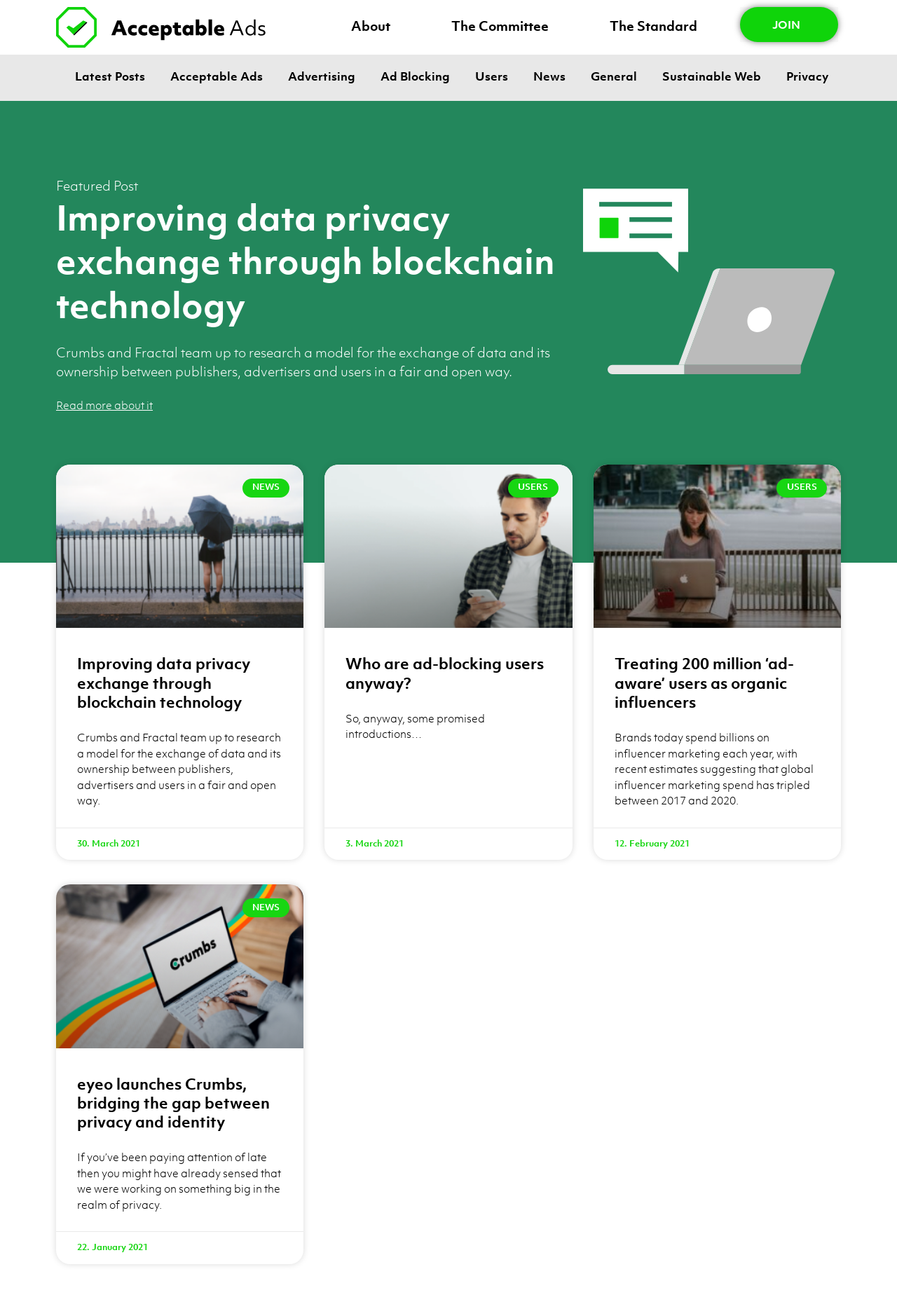Locate the bounding box coordinates of the area where you should click to accomplish the instruction: "Learn about 'Treating 200 million ‘ad-aware’ users as organic influencers'".

[0.685, 0.5, 0.885, 0.54]